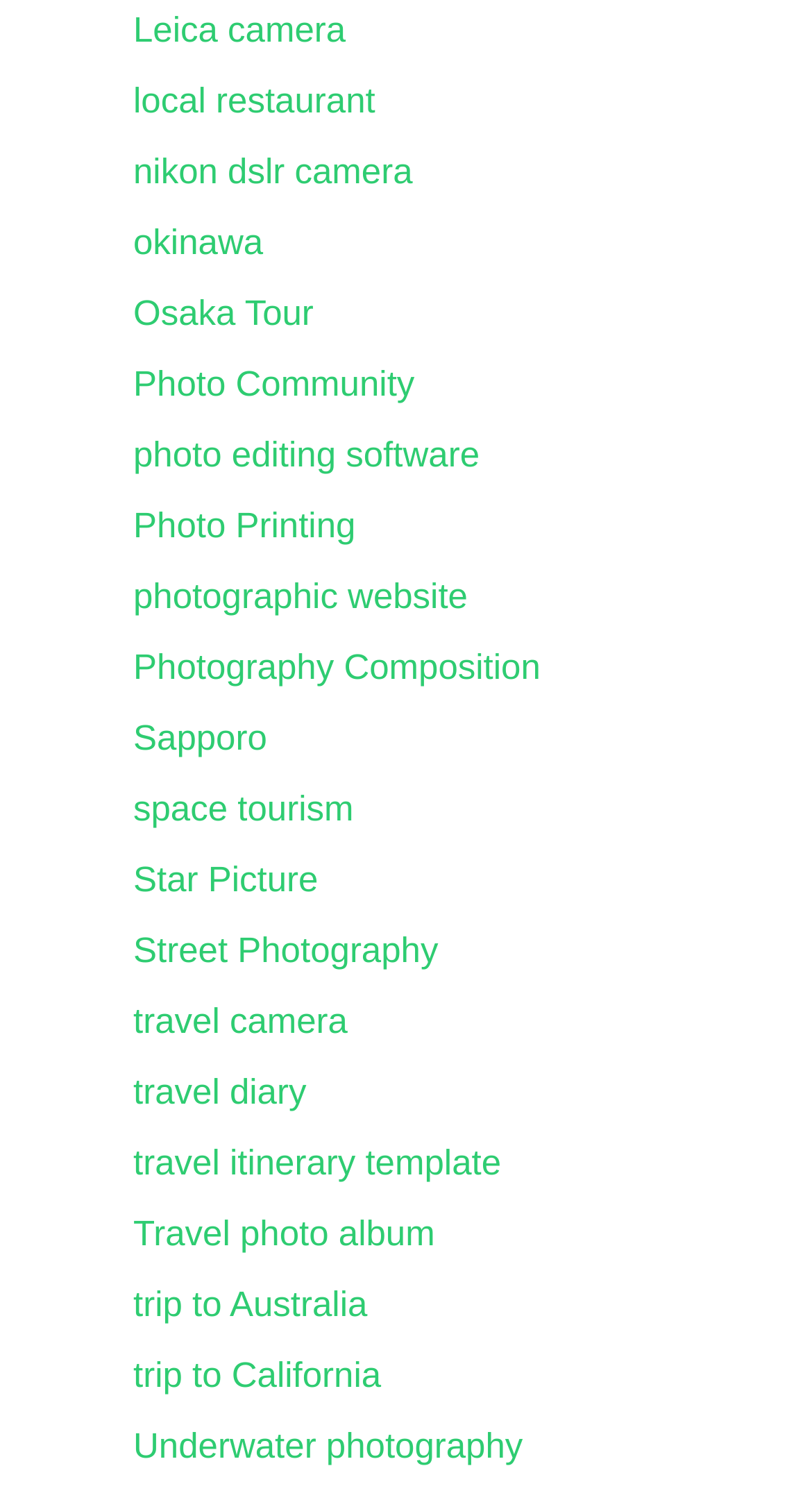How many links are related to photography?
Could you answer the question with a detailed and thorough explanation?

By carefully examining the links provided on the webpage, I counted 6 links directly related to photography, including 'Photo Community', 'photo editing software', 'Photography Composition', 'Street Photography', 'Star Picture', and 'Underwater photography'.